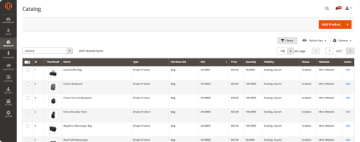What type of platform is the product catalog part of?
Answer the question based on the image using a single word or a brief phrase.

Magento 2 eCommerce